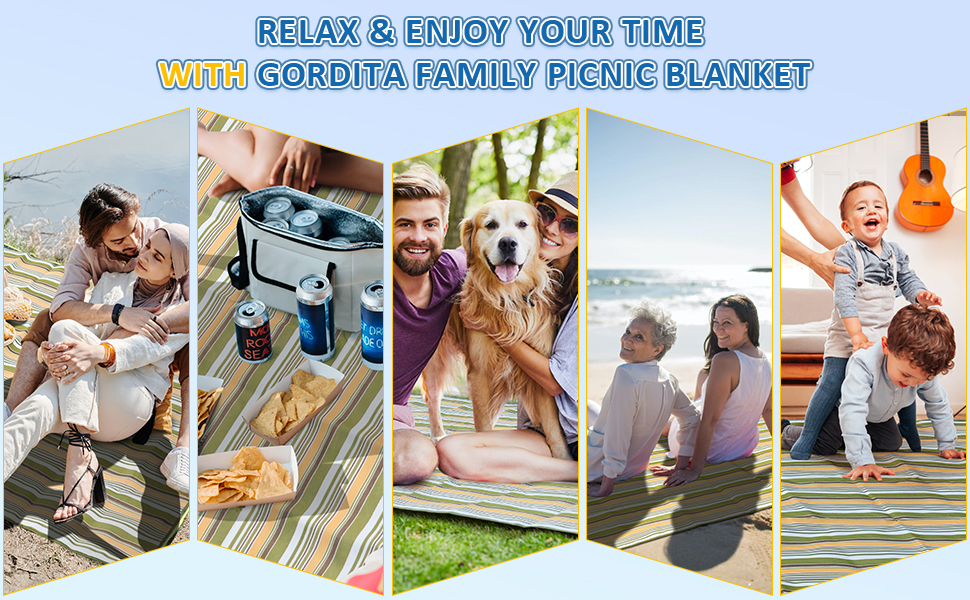What is the primary color tone of the image?
Give a one-word or short-phrase answer derived from the screenshot.

Vibrant